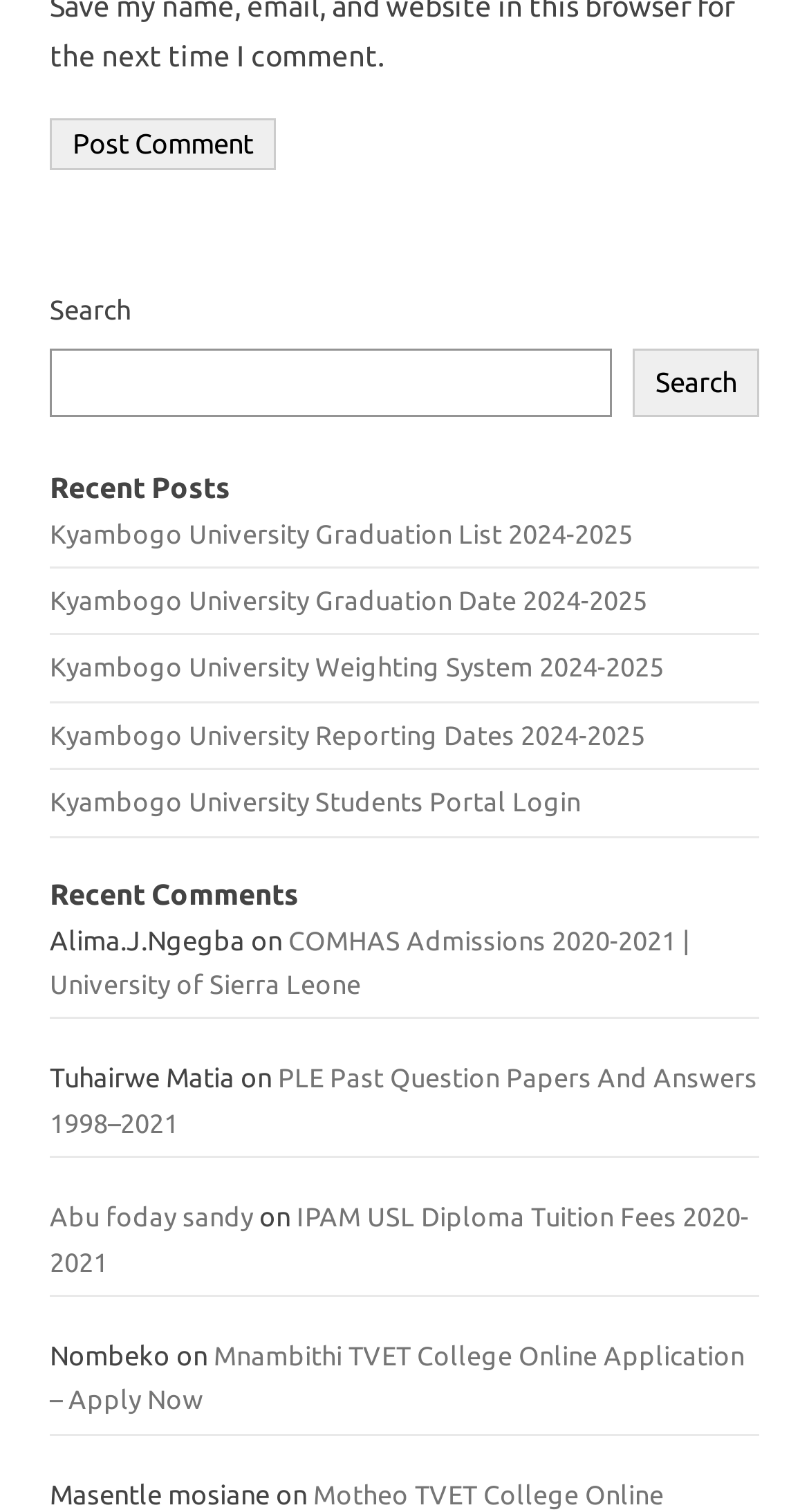Please determine the bounding box coordinates for the element that should be clicked to follow these instructions: "Read recent comments".

[0.062, 0.607, 0.938, 0.666]